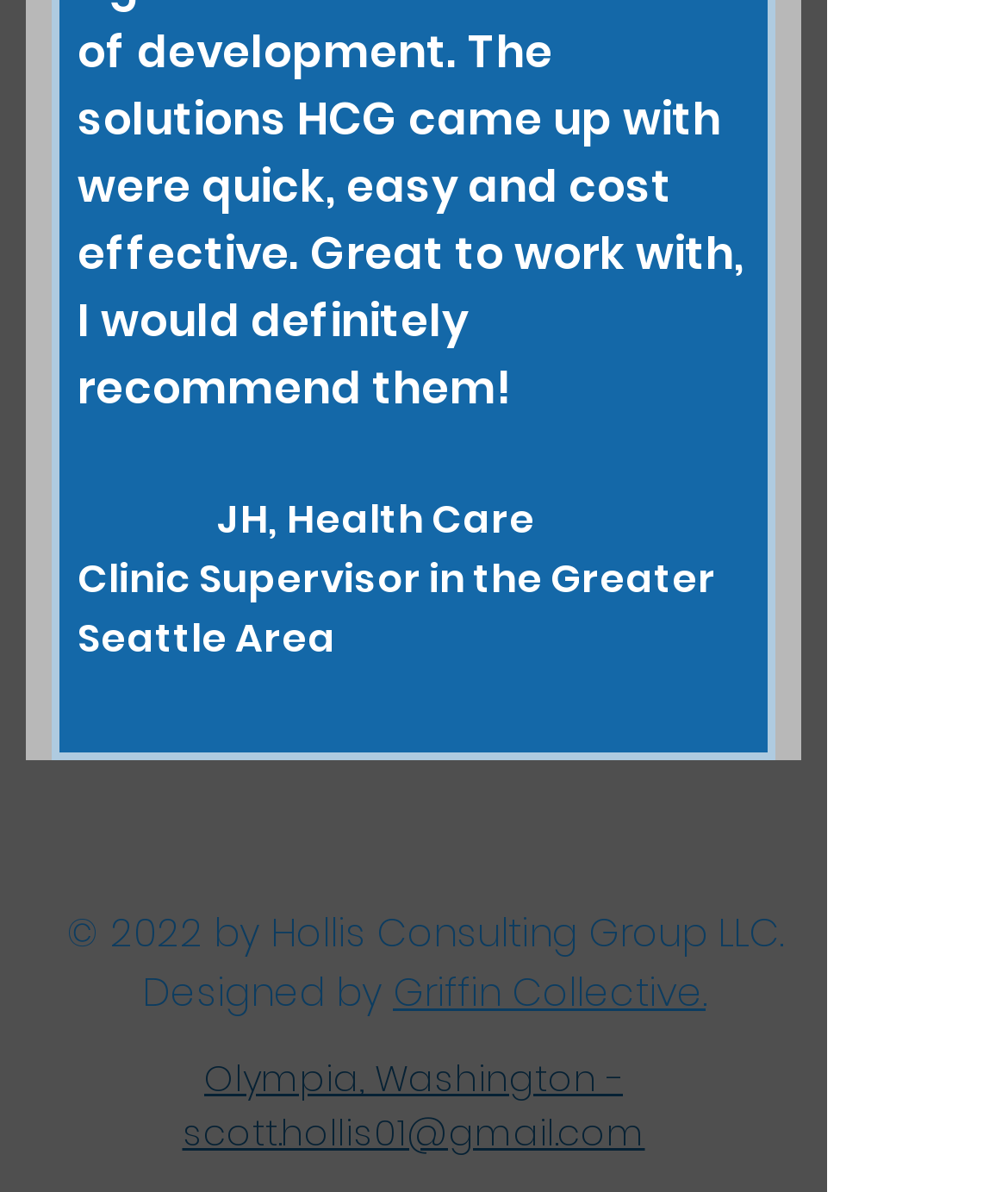Respond to the following question using a concise word or phrase: 
What is the location of the health care clinic?

Greater Seattle Area